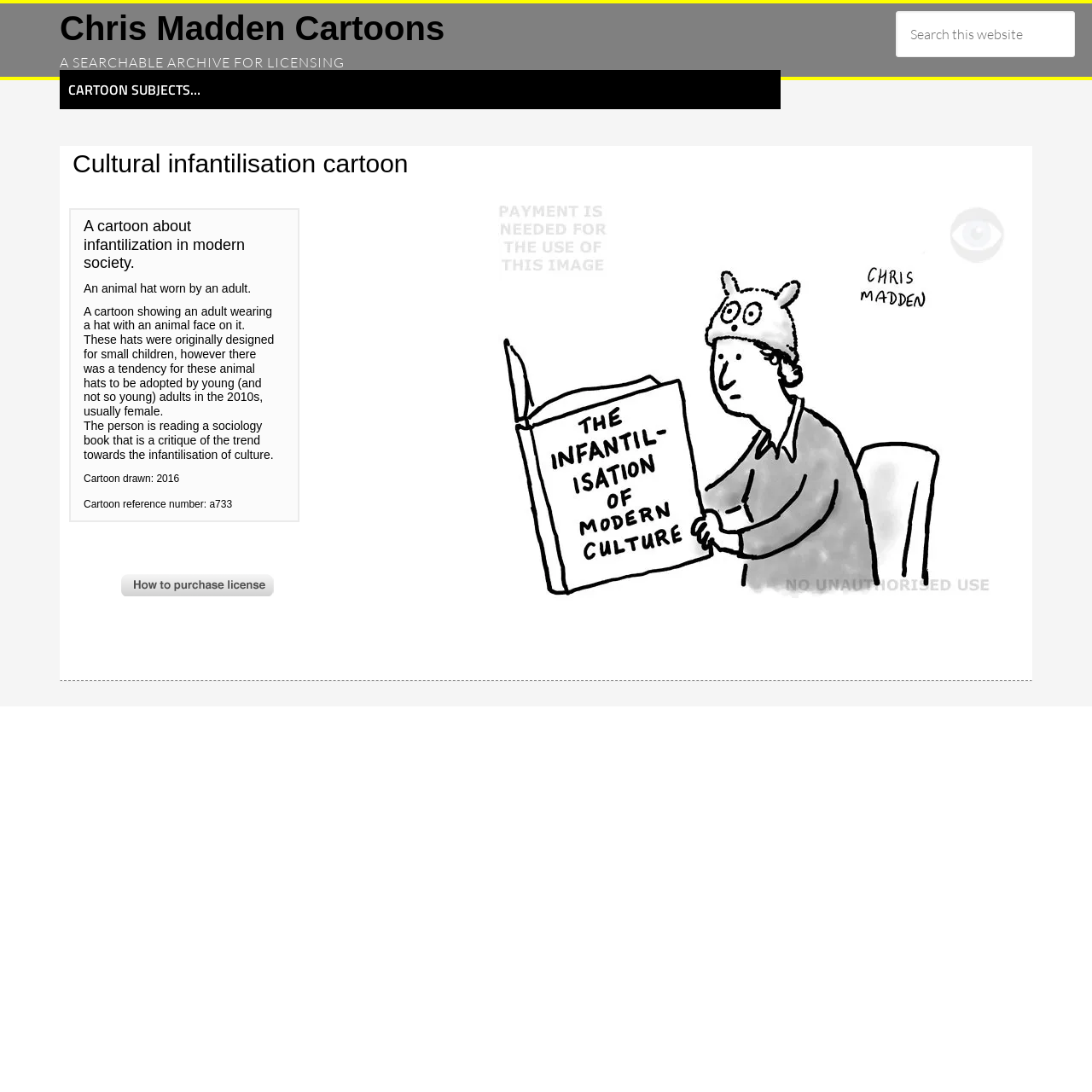What is the person in the cartoon reading?
Could you answer the question in a detailed manner, providing as much information as possible?

The person in the cartoon is reading a sociology book that critiques the trend towards the infantilization of culture. This is evident from the image description and the context of the cartoon.